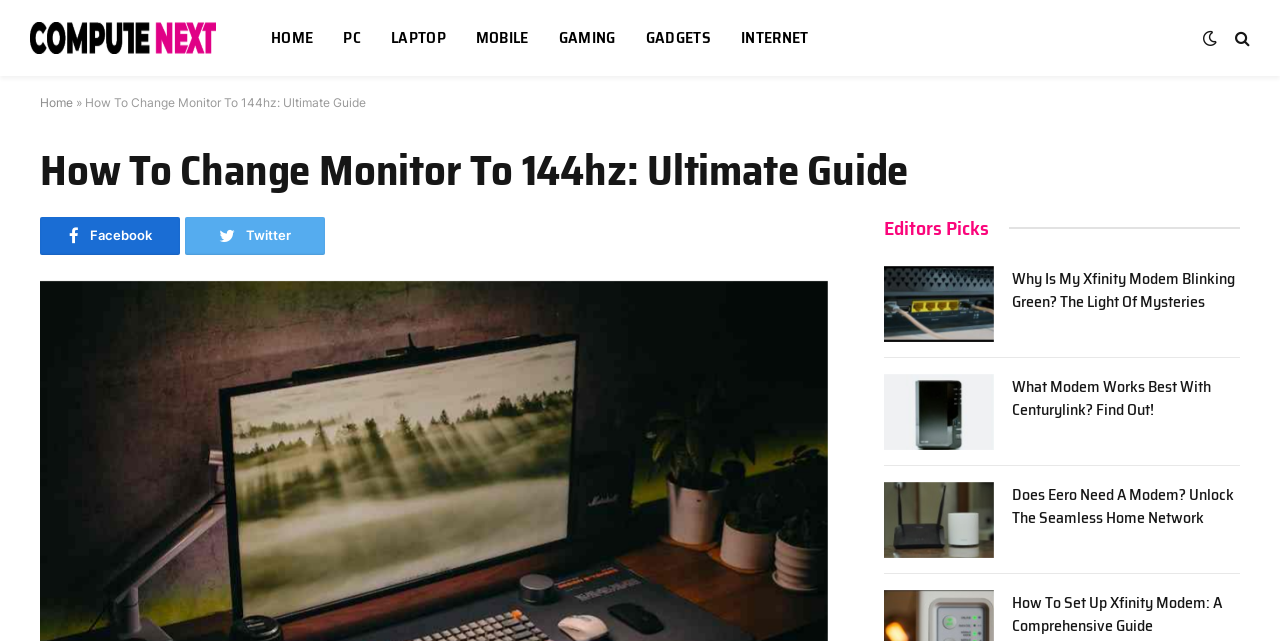Could you specify the bounding box coordinates for the clickable section to complete the following instruction: "Click on the 'Why Is My Xfinity Modem Blinking Green' link"?

[0.691, 0.415, 0.777, 0.534]